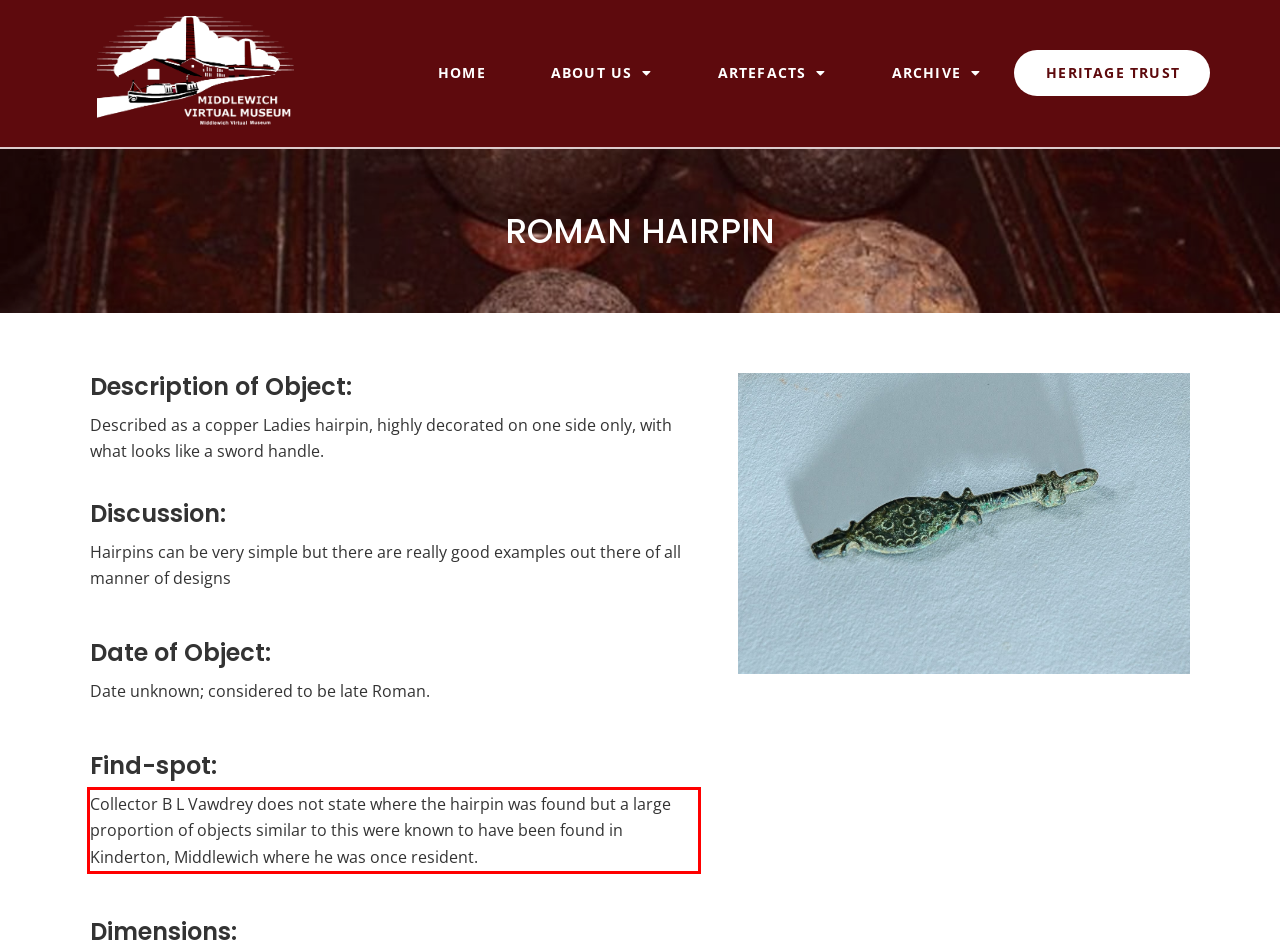With the given screenshot of a webpage, locate the red rectangle bounding box and extract the text content using OCR.

Collector B L Vawdrey does not state where the hairpin was found but a large proportion of objects similar to this were known to have been found in Kinderton, Middlewich where he was once resident.